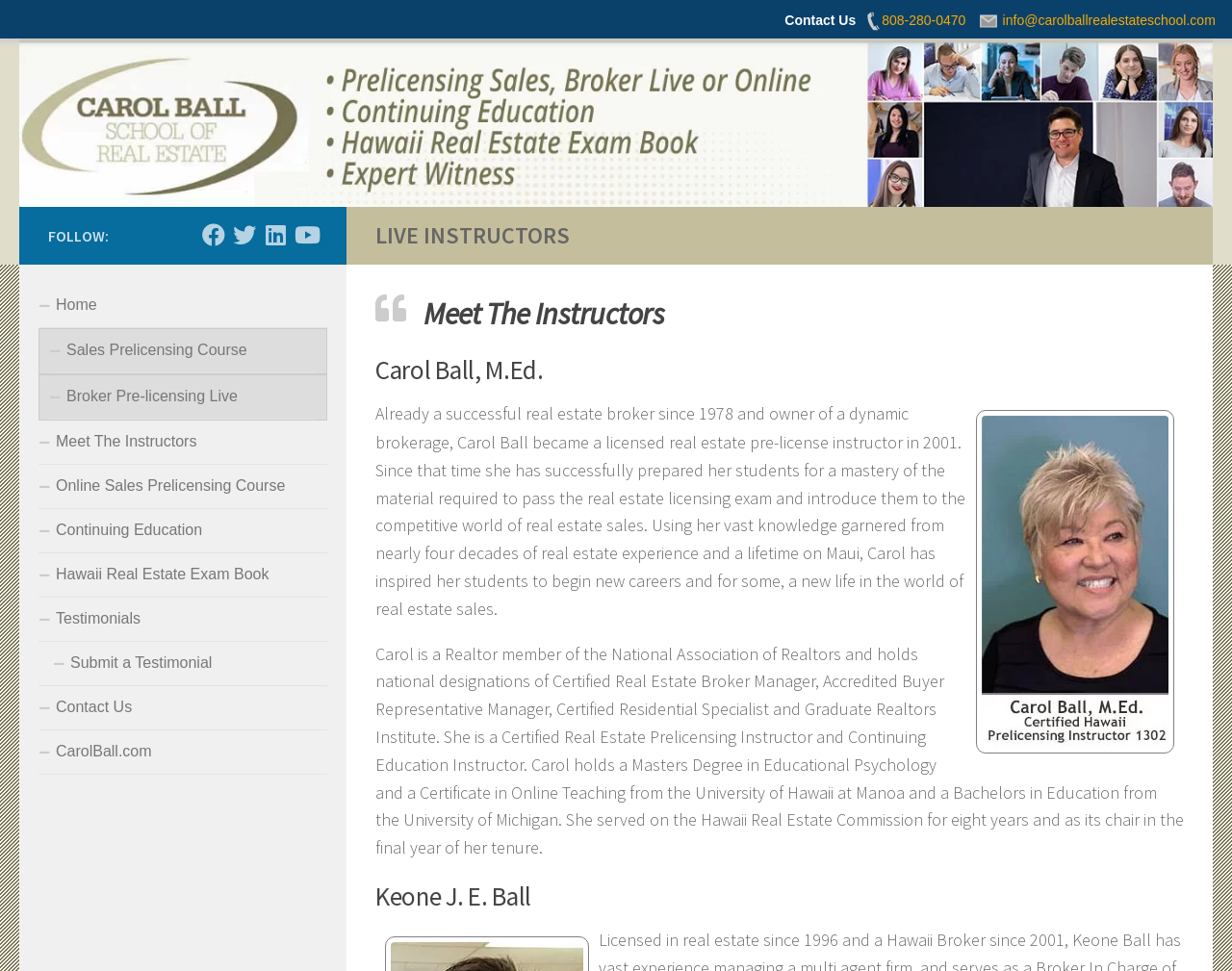Respond concisely with one word or phrase to the following query:
What is Carol Ball's profession?

Real Estate Broker